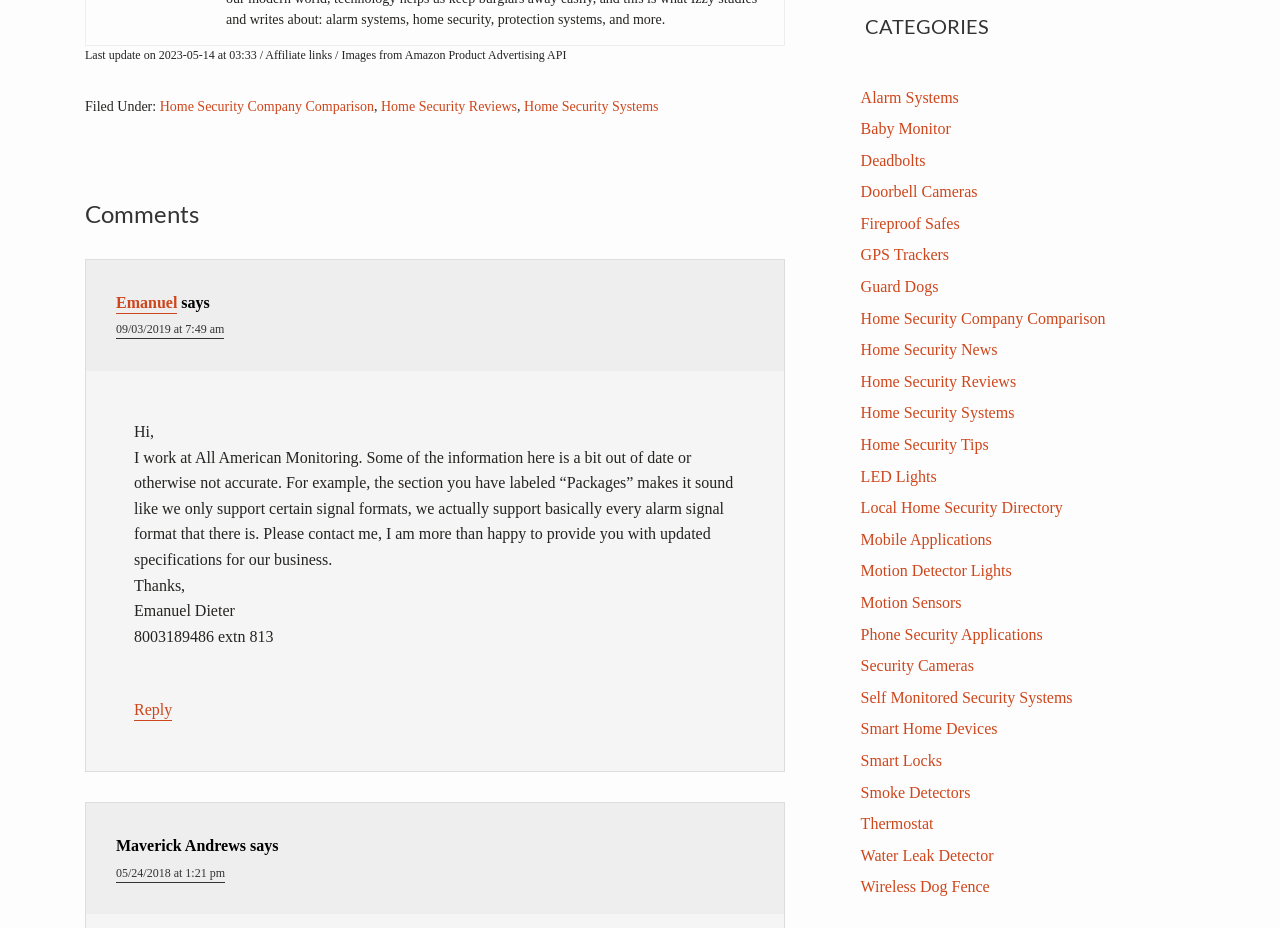What is the topic of the webpage?
Utilize the image to construct a detailed and well-explained answer.

Based on the links and content on the webpage, it appears to be focused on home security, with topics such as alarm systems, security cameras, and home security company comparisons.